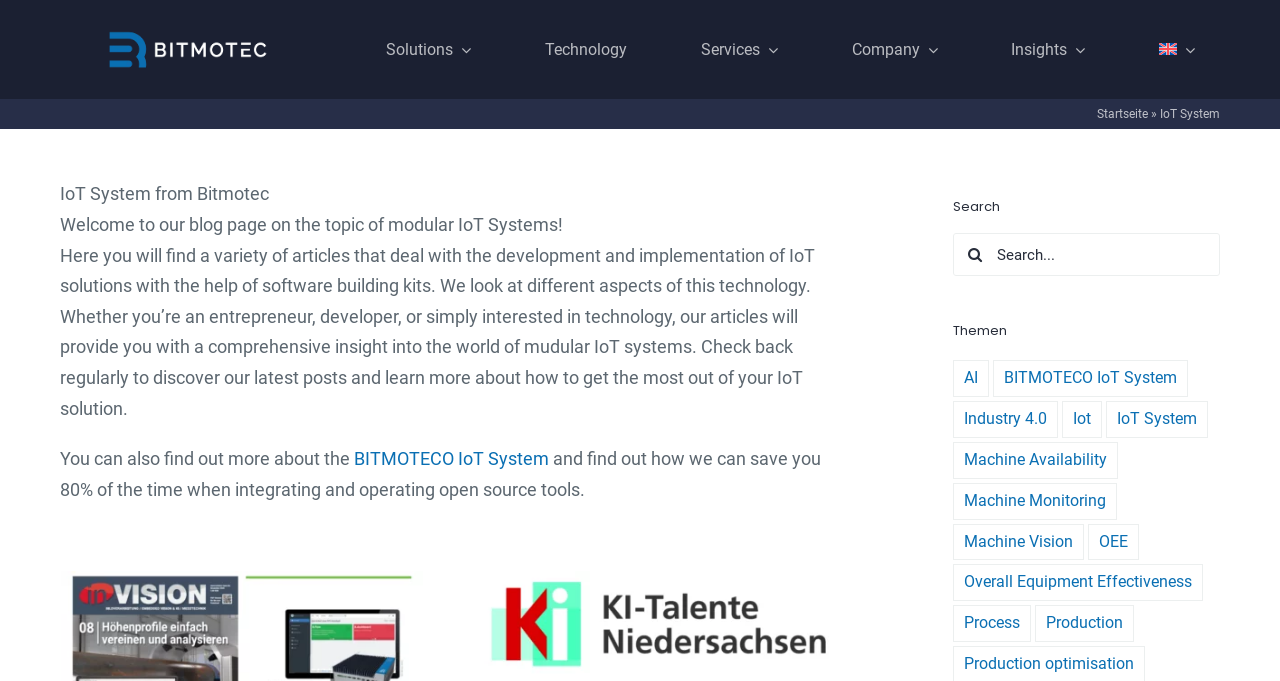Find the bounding box of the UI element described as: "IoT System". The bounding box coordinates should be given as four float values between 0 and 1, i.e., [left, top, right, bottom].

[0.864, 0.589, 0.944, 0.643]